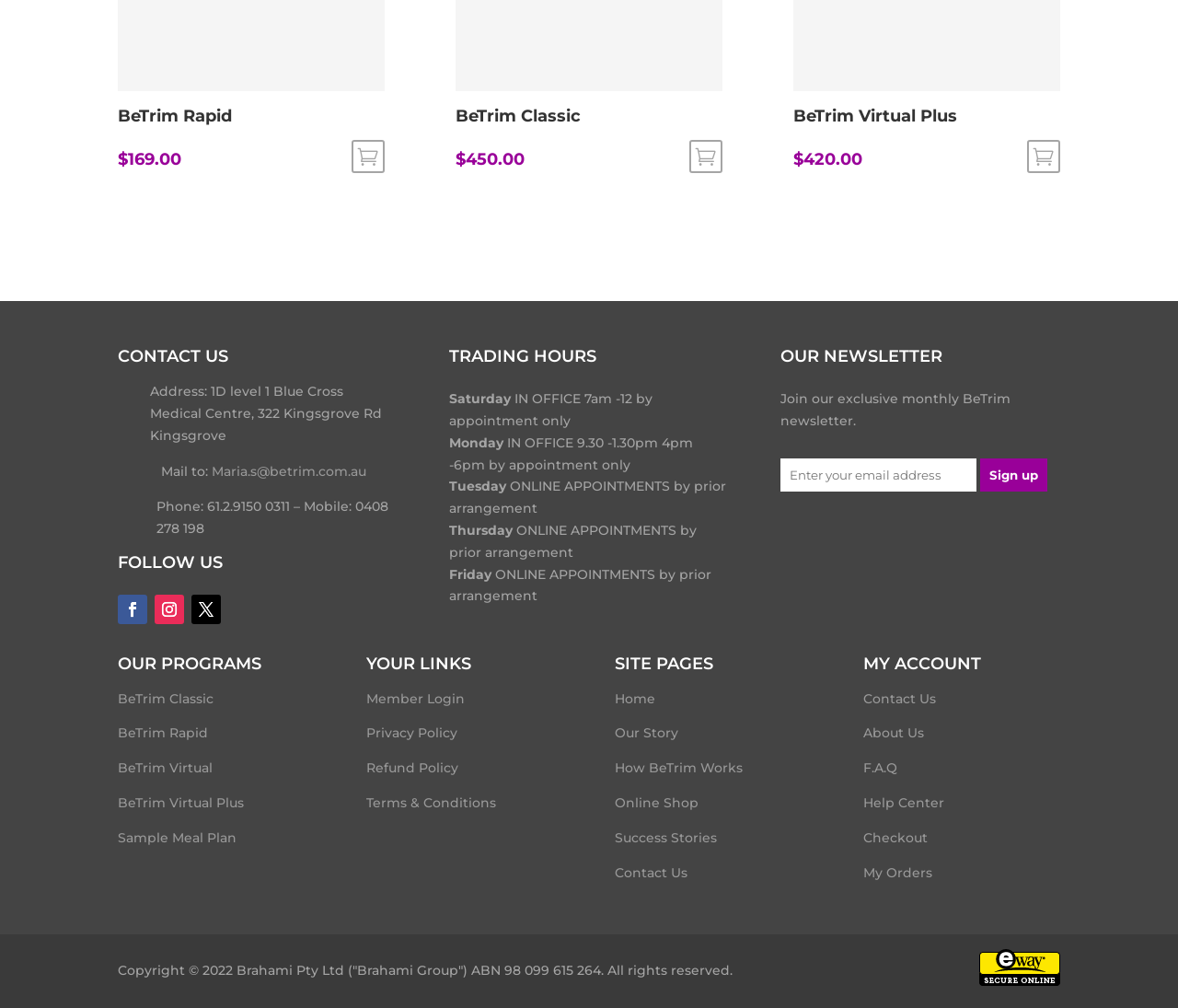How can I join the BeTrim newsletter?
Please provide a single word or phrase answer based on the image.

Enter email address and sign up